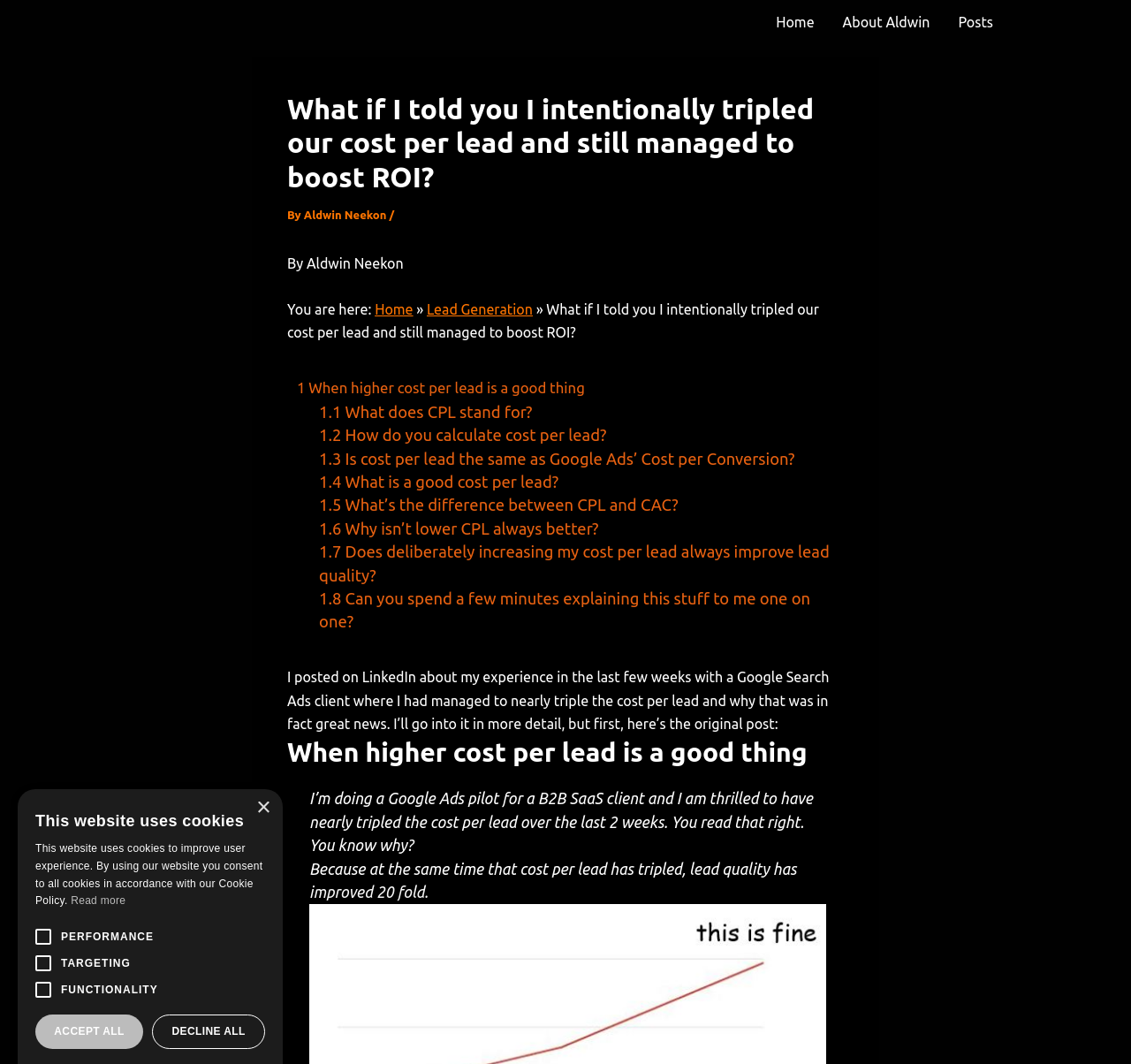Based on the element description "tyrone.heade@comcast.net", predict the bounding box coordinates of the UI element.

None